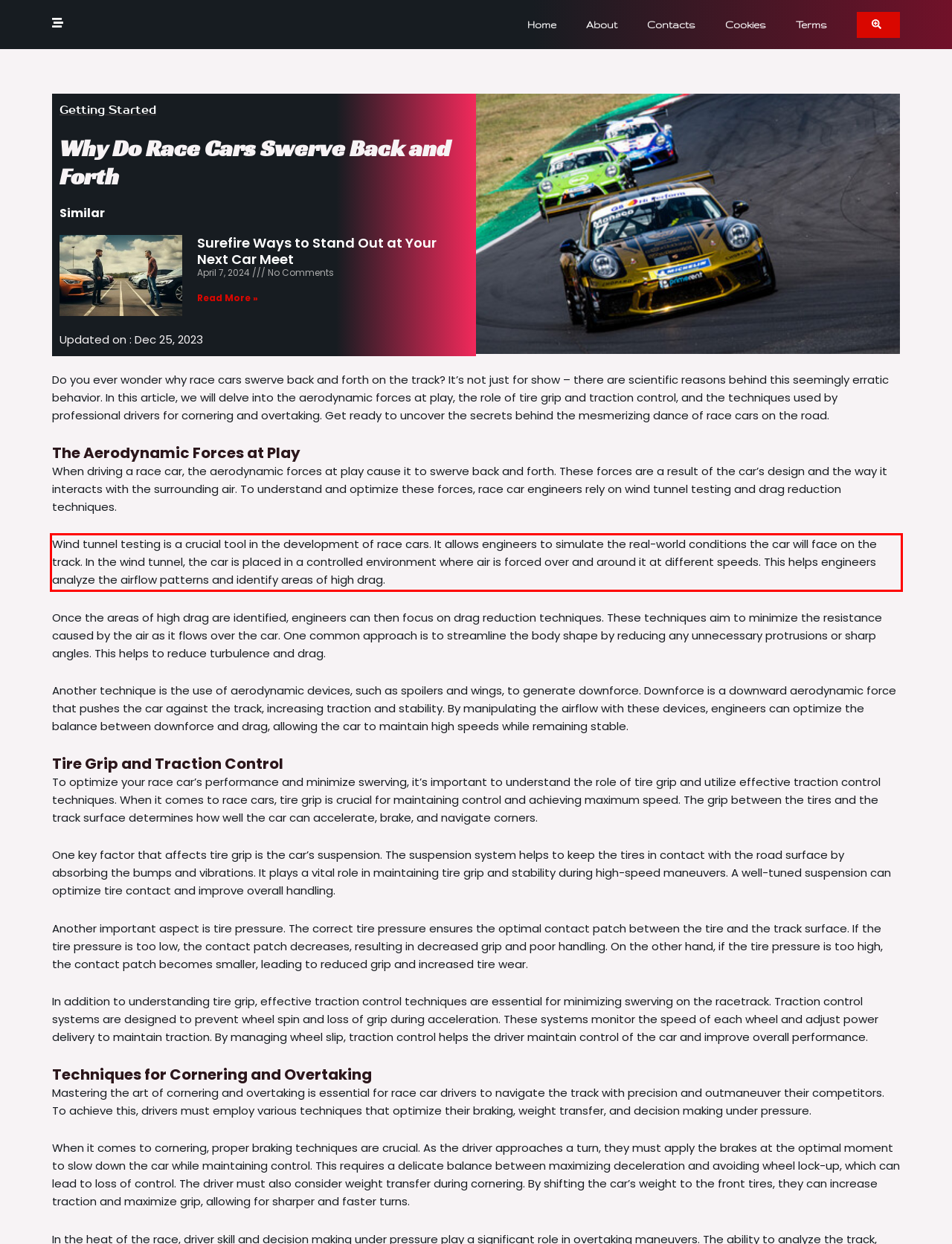Please extract the text content within the red bounding box on the webpage screenshot using OCR.

Wind tunnel testing is a crucial tool in the development of race cars. It allows engineers to simulate the real-world conditions the car will face on the track. In the wind tunnel, the car is placed in a controlled environment where air is forced over and around it at different speeds. This helps engineers analyze the airflow patterns and identify areas of high drag.